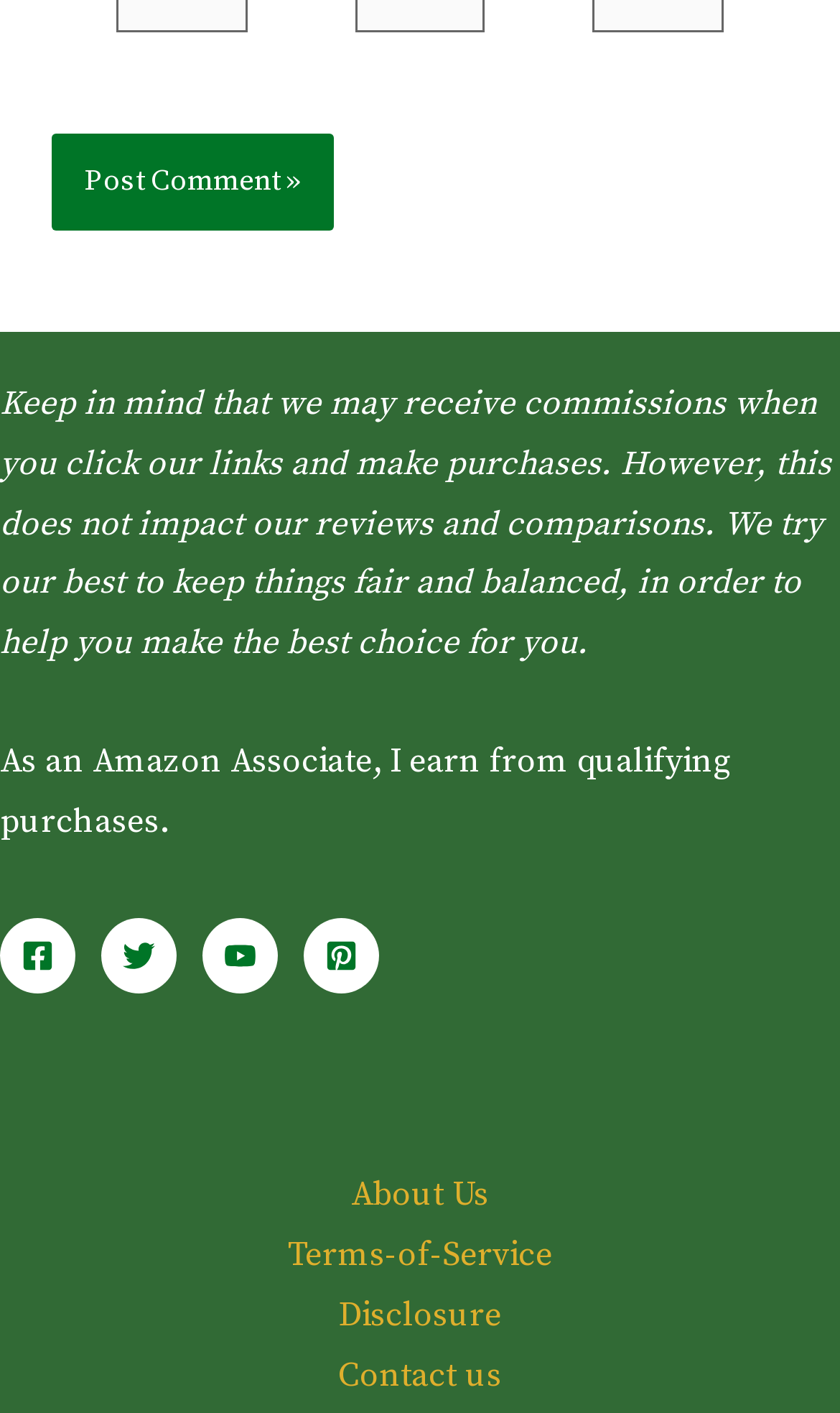Find the bounding box of the UI element described as: "Video". The bounding box coordinates should be given as four float values between 0 and 1, i.e., [left, top, right, bottom].

None